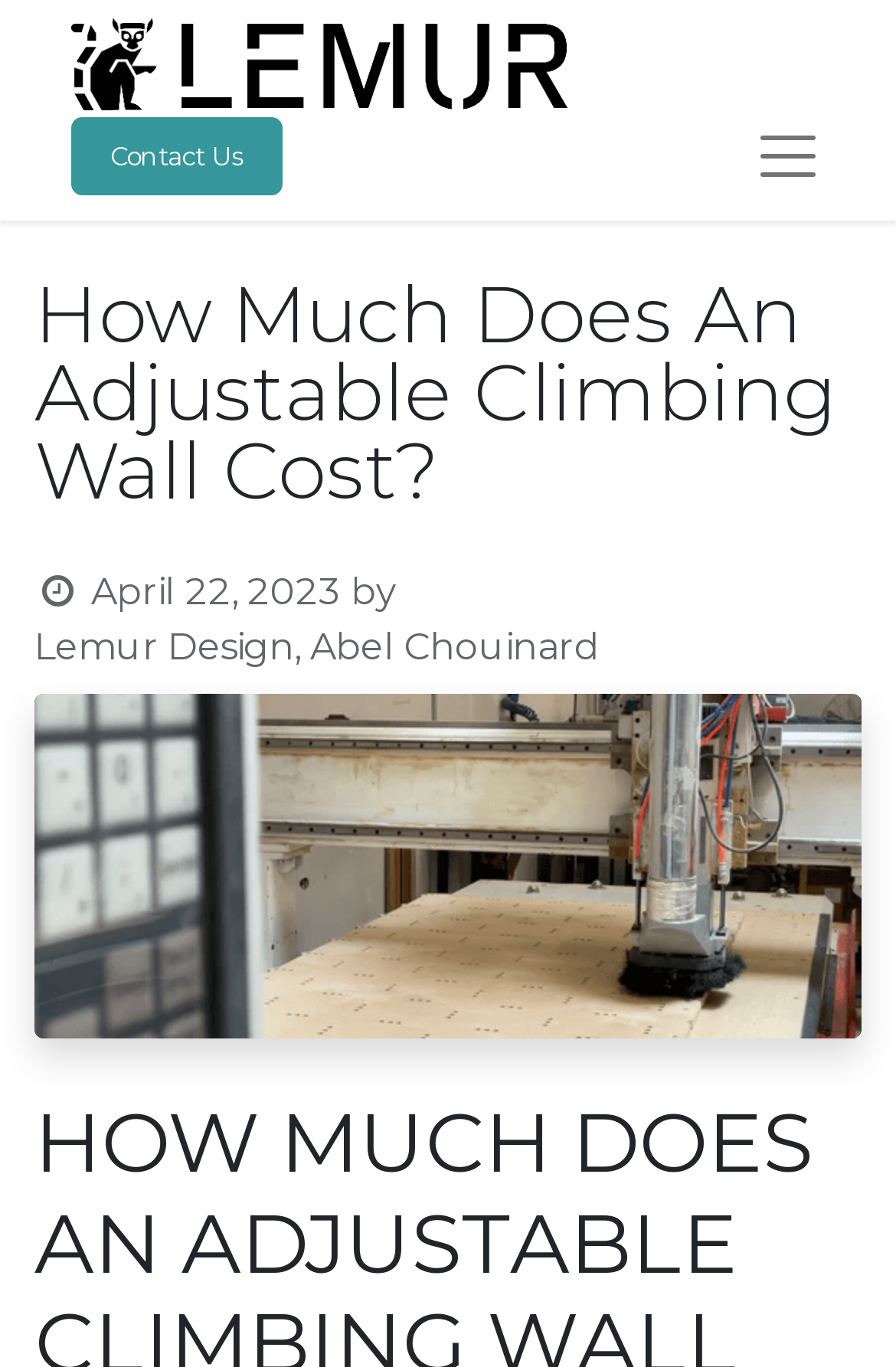Identify the main heading from the webpage and provide its text content.

How Much Does An Adjustable Climbing Wall Cost?